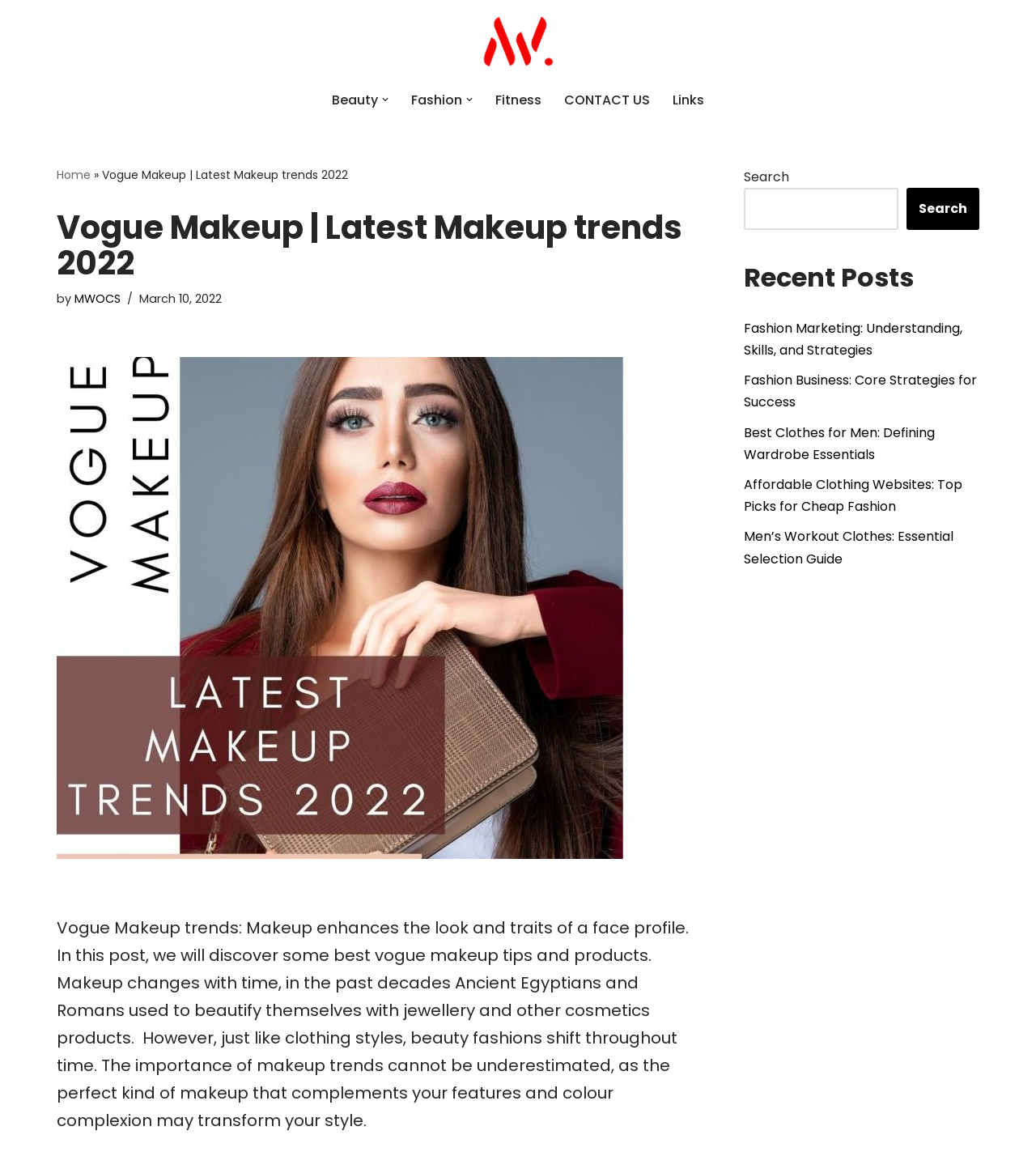What is the name of the website?
Kindly give a detailed and elaborate answer to the question.

I found the name of the website by looking at the top navigation bar, where it says 'MWOCS Marjan Wear Online Store'.